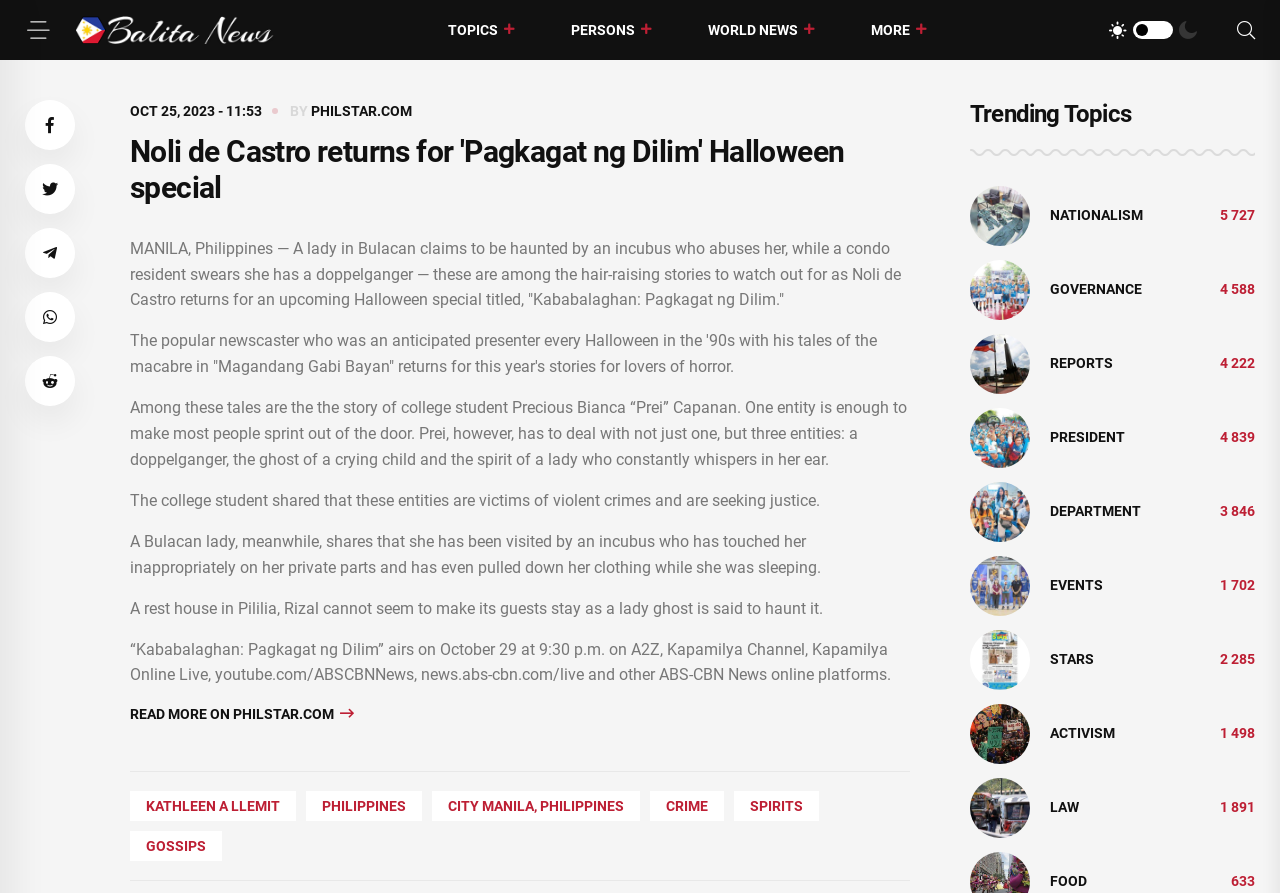Please specify the coordinates of the bounding box for the element that should be clicked to carry out this instruction: "Click on the 'Menu' link". The coordinates must be four float numbers between 0 and 1, formatted as [left, top, right, bottom].

[0.02, 0.019, 0.04, 0.048]